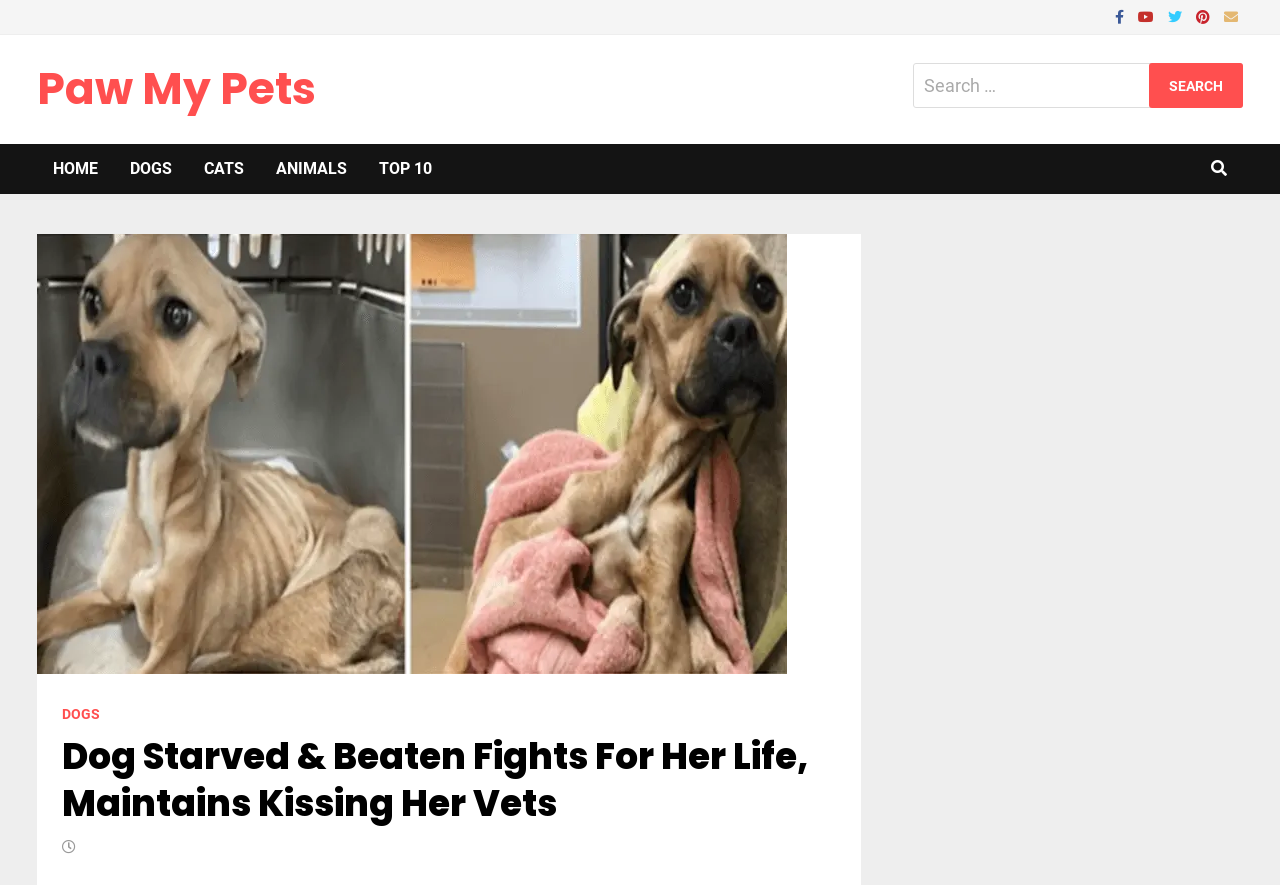Show me the bounding box coordinates of the clickable region to achieve the task as per the instruction: "Go to Paw My Pets".

[0.029, 0.066, 0.247, 0.134]